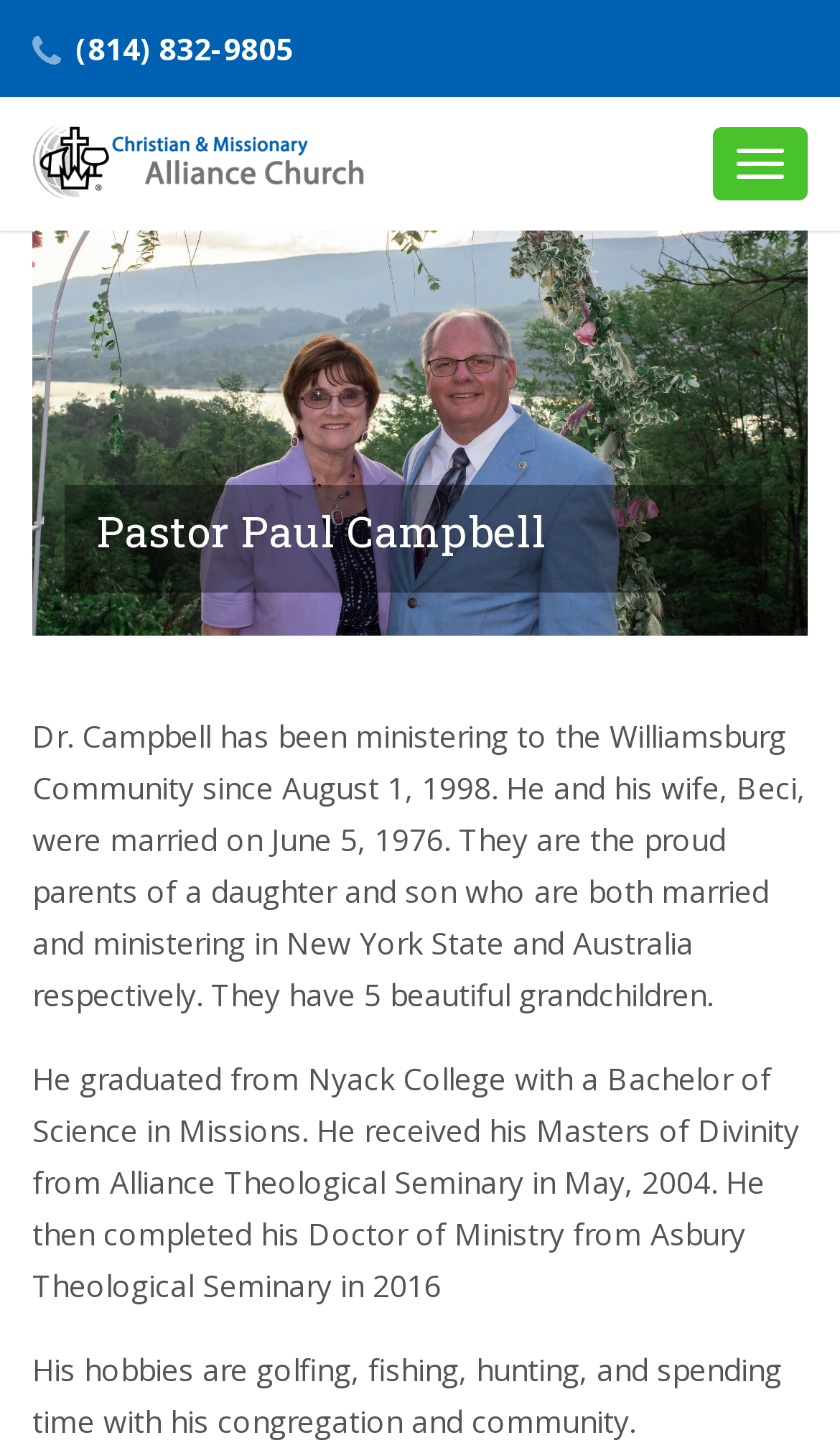What is the name of the pastor?
Using the image, provide a concise answer in one word or a short phrase.

Pastor Paul Campbell